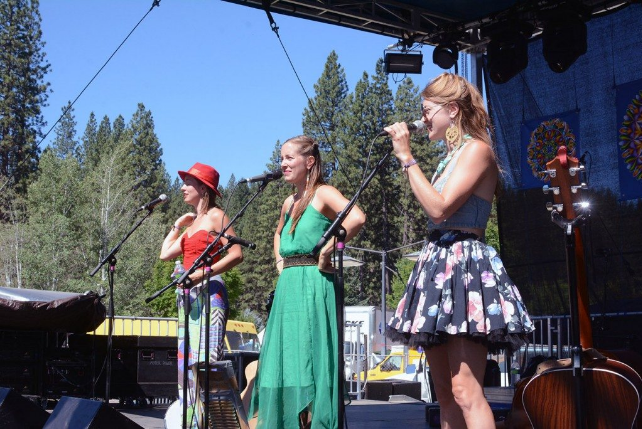What is the dominant color of the hat worn by one of the sisters?
Respond to the question with a well-detailed and thorough answer.

According to the caption, one of the sisters wears a striking red hat, which implies that the dominant color of the hat is red.